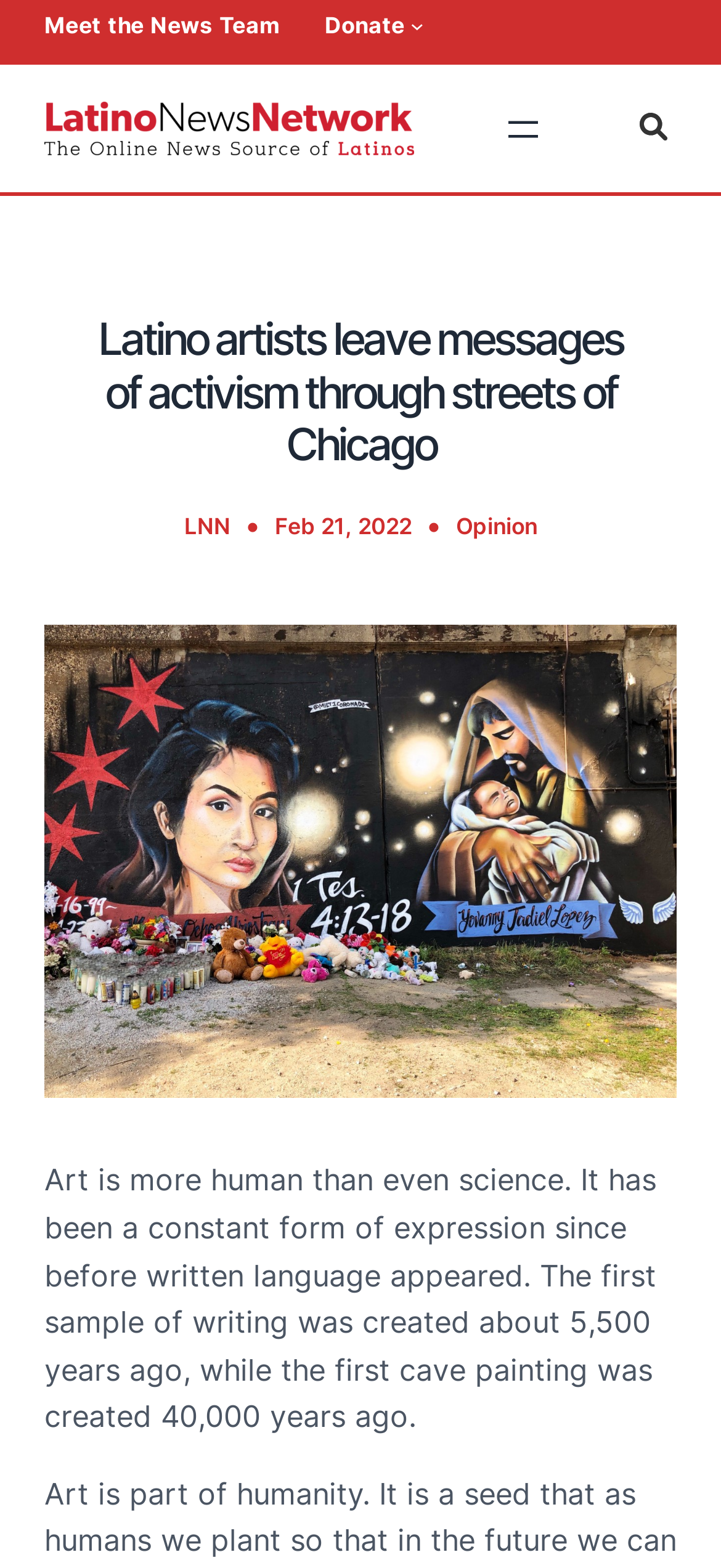What is the topic of the article?
Based on the image, respond with a single word or phrase.

Latino artists